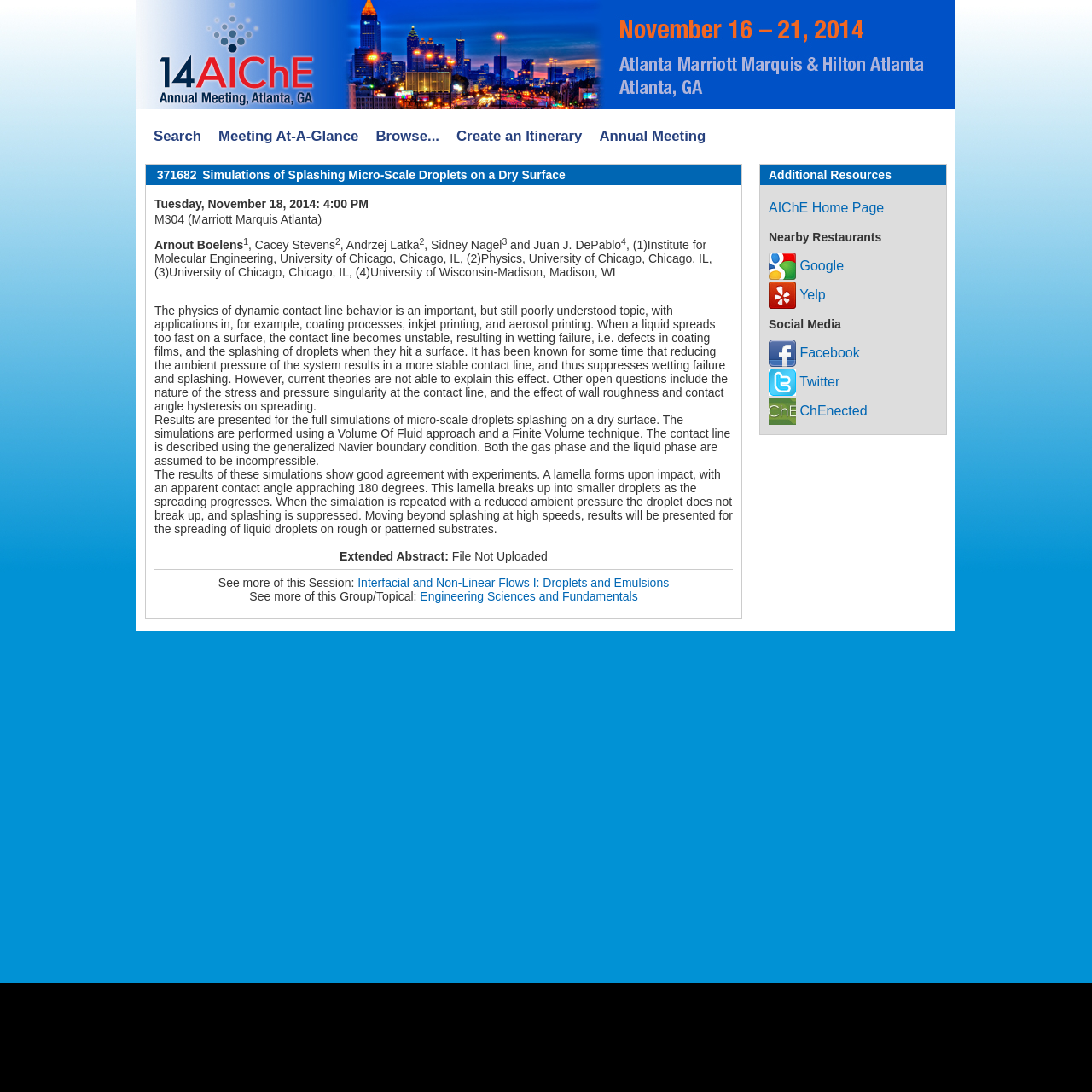Based on the element description "Engineering Sciences and Fundamentals", predict the bounding box coordinates of the UI element.

[0.385, 0.54, 0.584, 0.552]